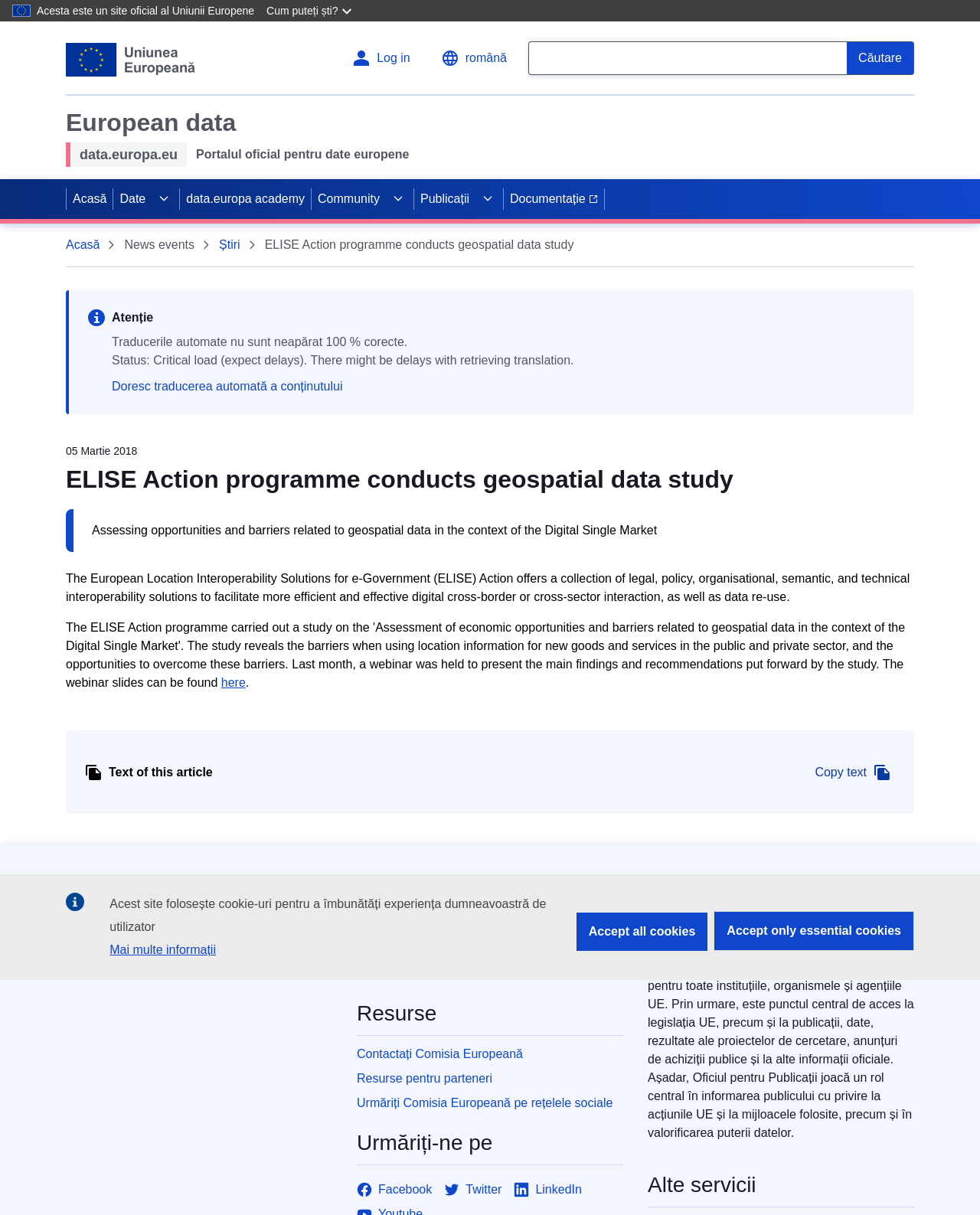Show the bounding box coordinates of the element that should be clicked to complete the task: "Change language".

[0.437, 0.033, 0.53, 0.063]